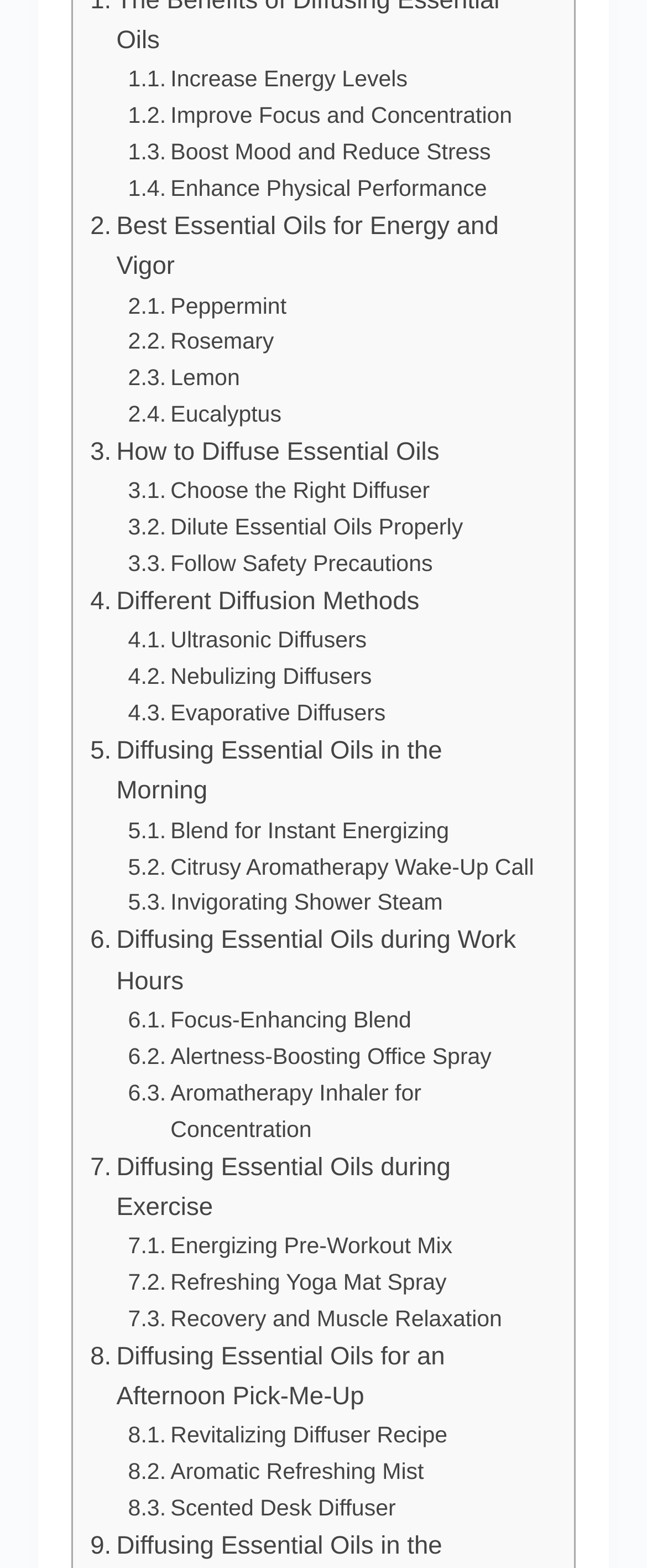Please answer the following question using a single word or phrase: What time of day is essential oil diffusion recommended for?

Morning, work hours, exercise, afternoon